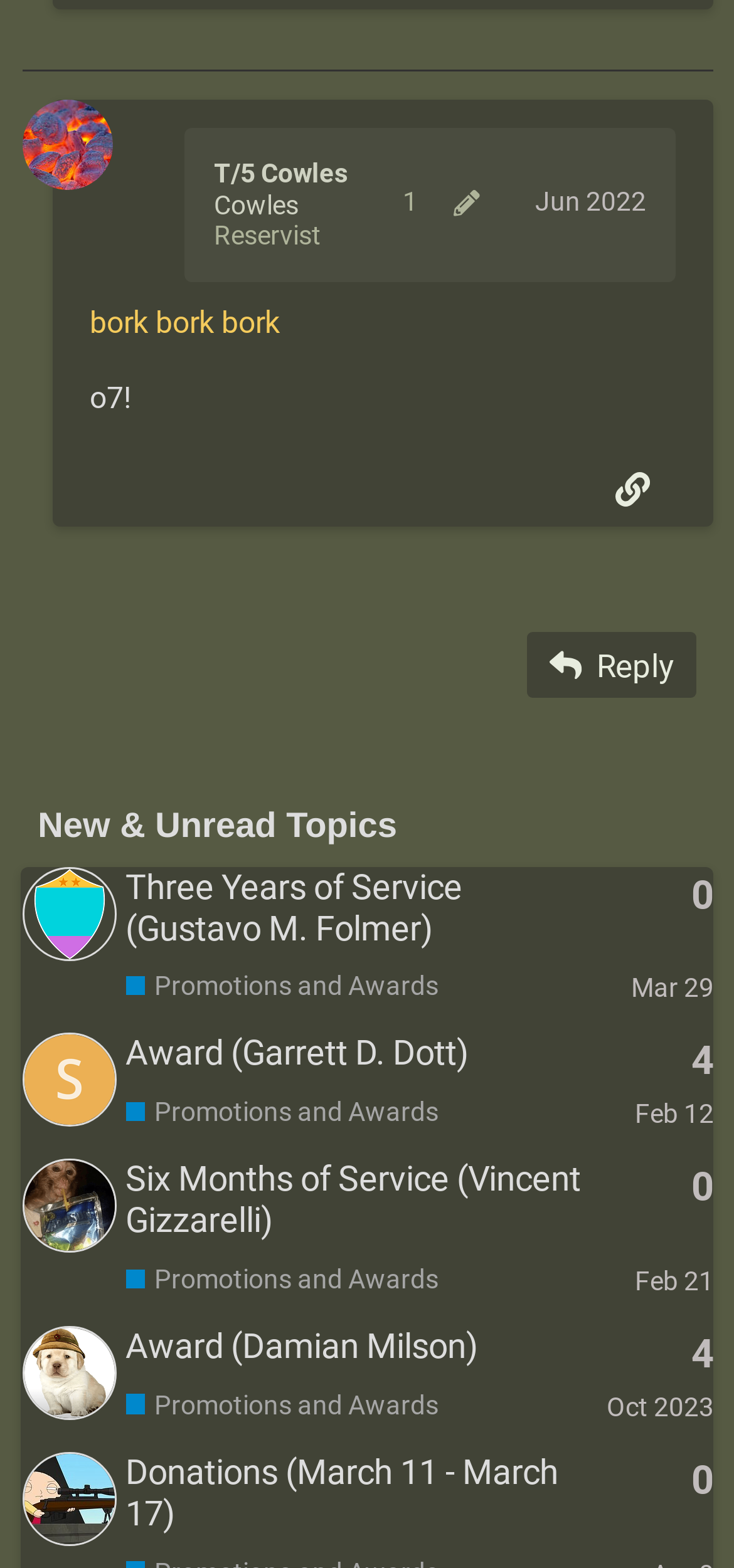What is the topic of the post by @Cowles?
Please use the image to provide a one-word or short phrase answer.

Reservist post edit history